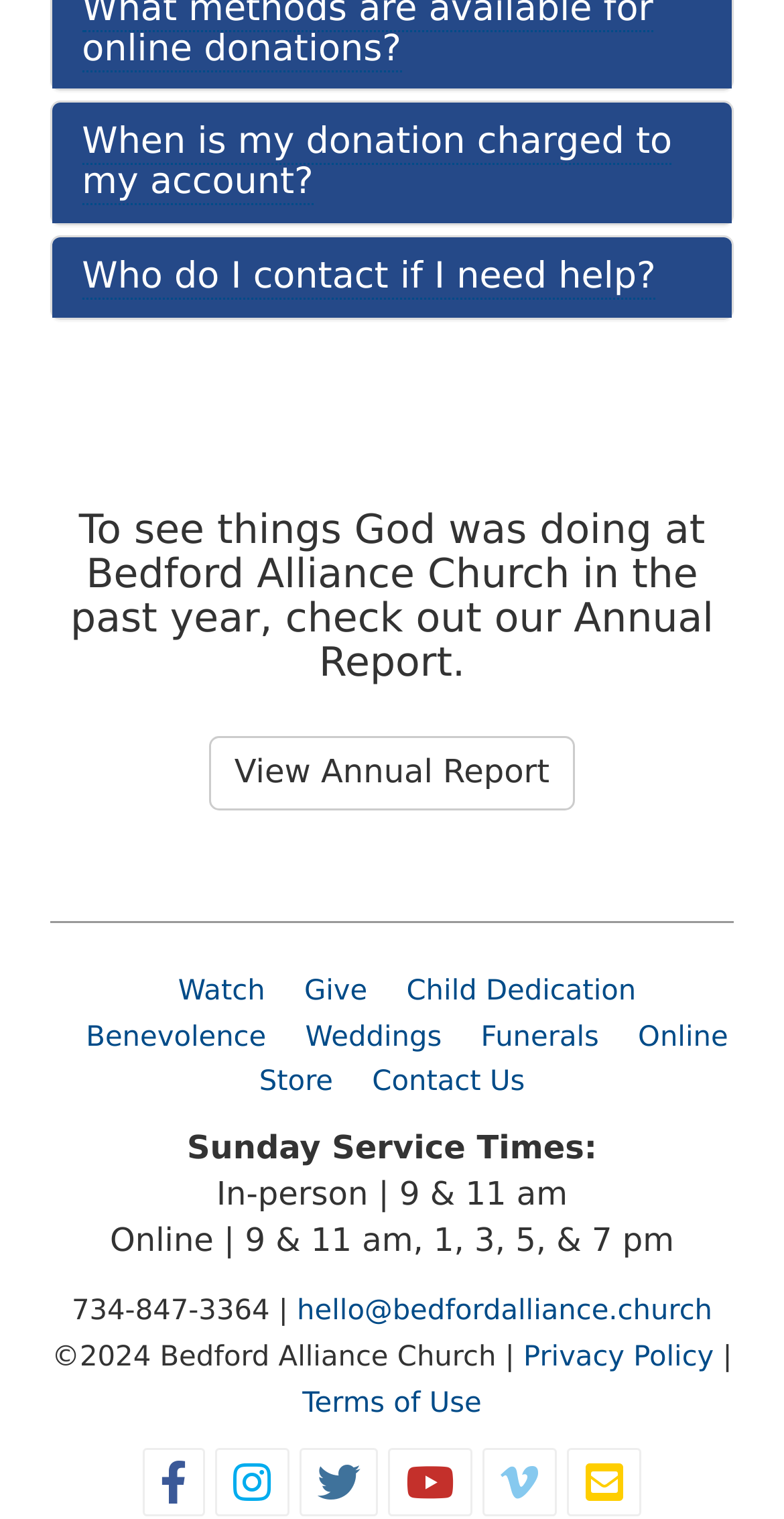Please specify the bounding box coordinates in the format (top-left x, top-left y, bottom-right x, bottom-right y), with all values as floating point numbers between 0 and 1. Identify the bounding box of the UI element described by: Weddings

[0.351, 0.672, 0.563, 0.693]